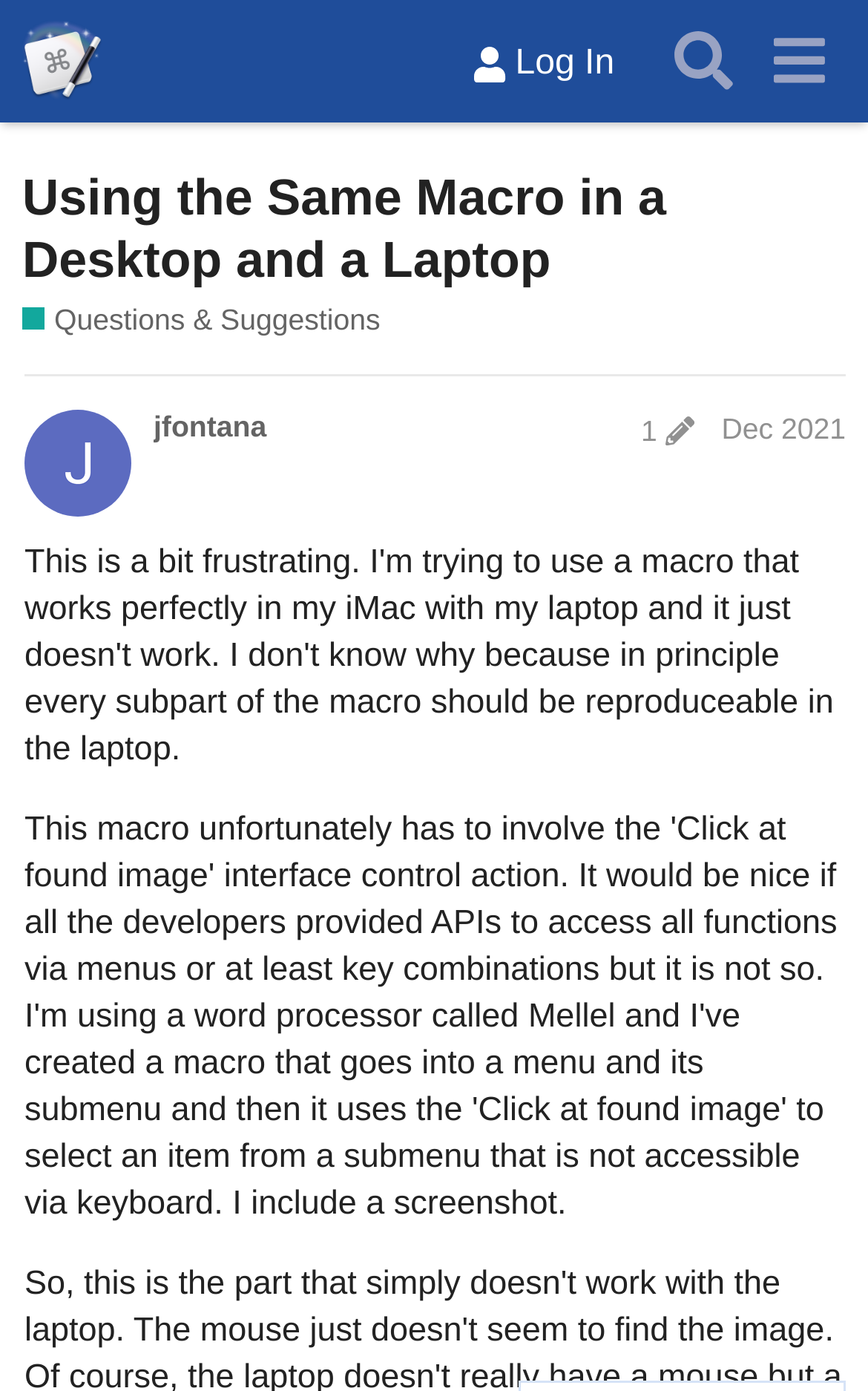Given the element description: "aria-label="Search"", predict the bounding box coordinates of the UI element it refers to, using four float numbers between 0 and 1, i.e., [left, top, right, bottom].

None